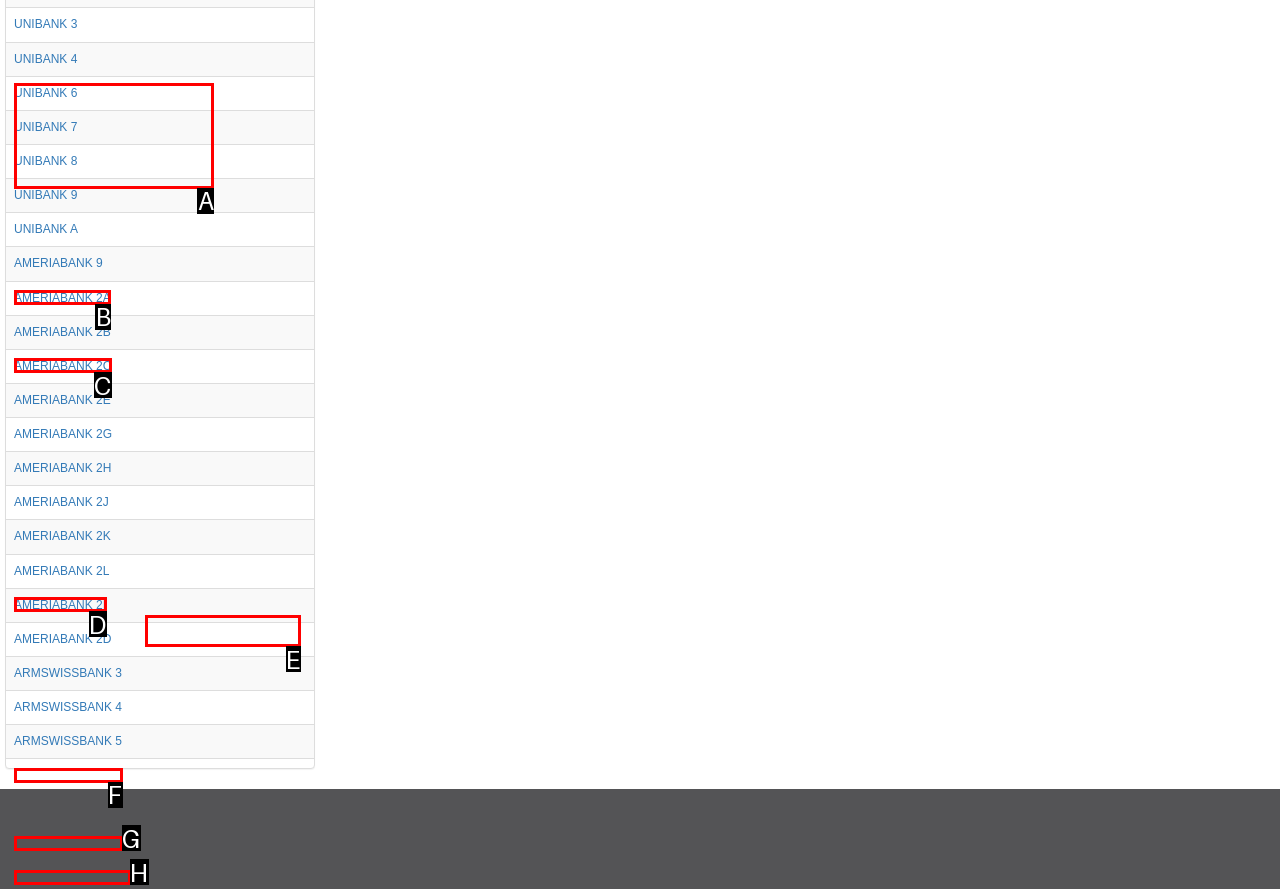Tell me which element should be clicked to achieve the following objective: View the image ''
Reply with the letter of the correct option from the displayed choices.

A